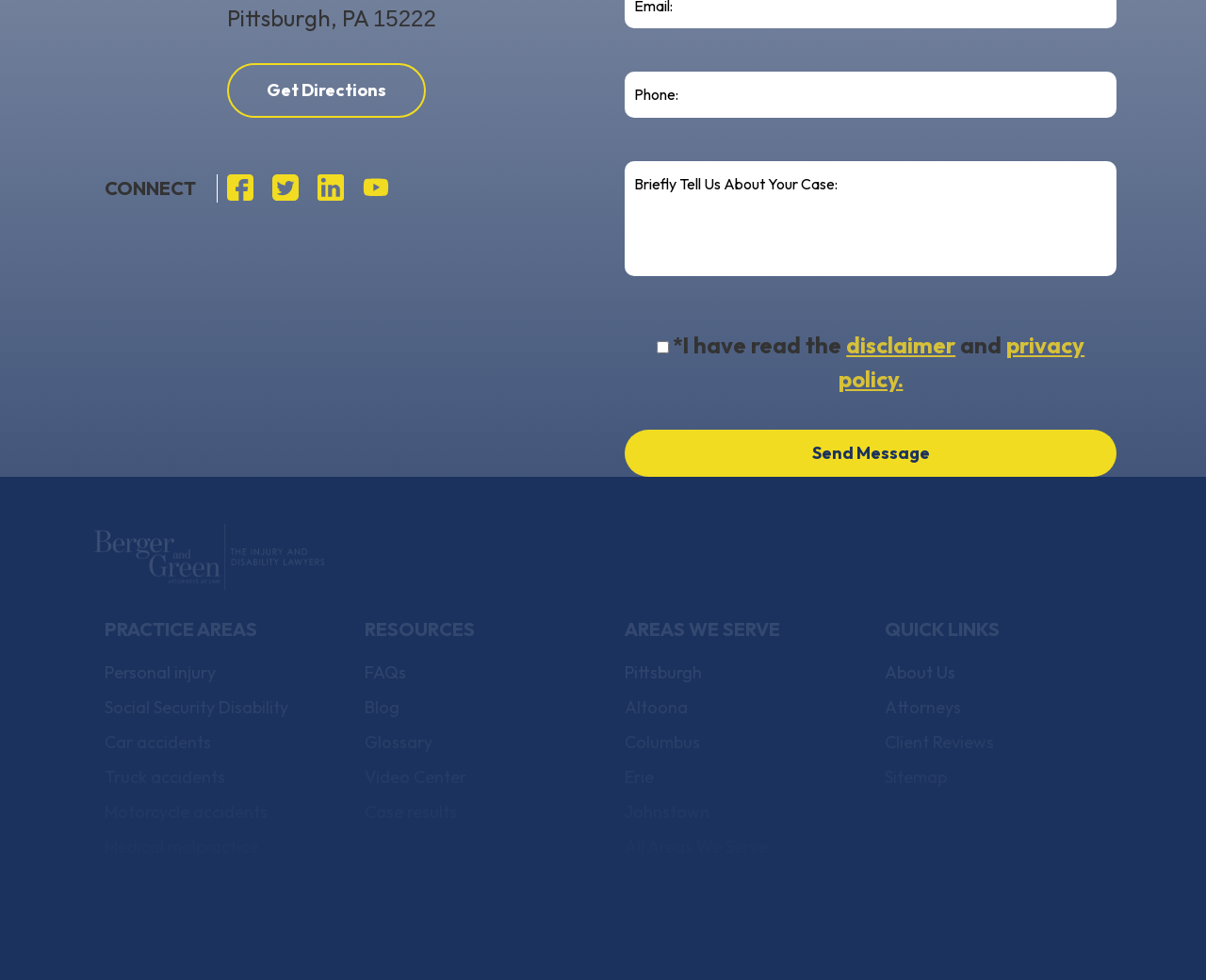What is the purpose of the checkbox?
Provide a detailed and extensive answer to the question.

The checkbox element is located below the 'Briefly Tell Us About Your Case:' textbox element and has a bounding box coordinate of [0.544, 0.348, 0.555, 0.36]. The purpose of this checkbox is to agree to the disclaimer and privacy policy, which are linked to the 'disclaimer' and 'privacy policy.' links respectively.